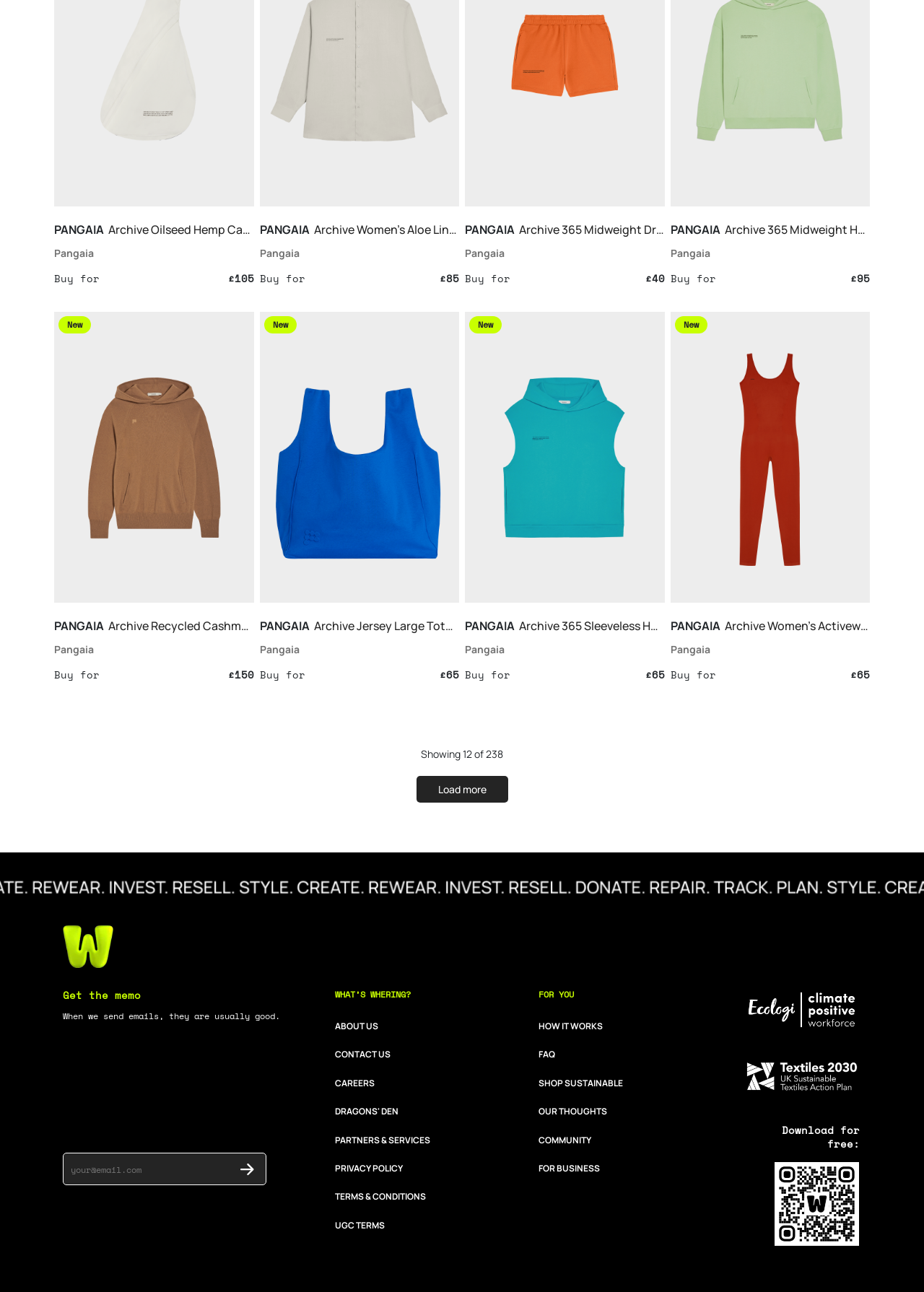What is the purpose of the 'Load more' button?
Based on the image, please offer an in-depth response to the question.

Based on the context of the webpage, I inferred that the 'Load more' button is used to load more products, as it is placed below the product listings and has a similar functionality to pagination buttons.